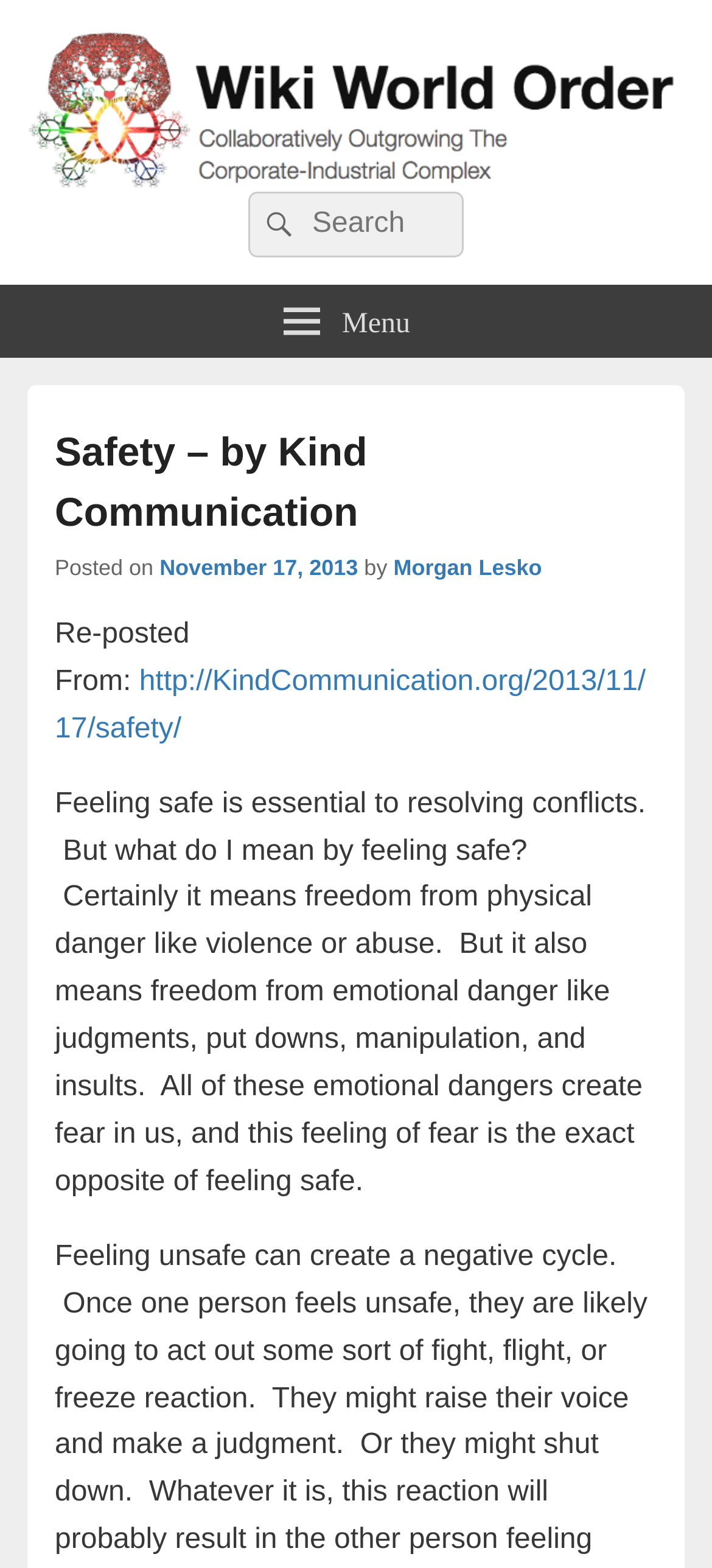What is the purpose of the search box?
Refer to the image and provide a concise answer in one word or phrase.

To search for content